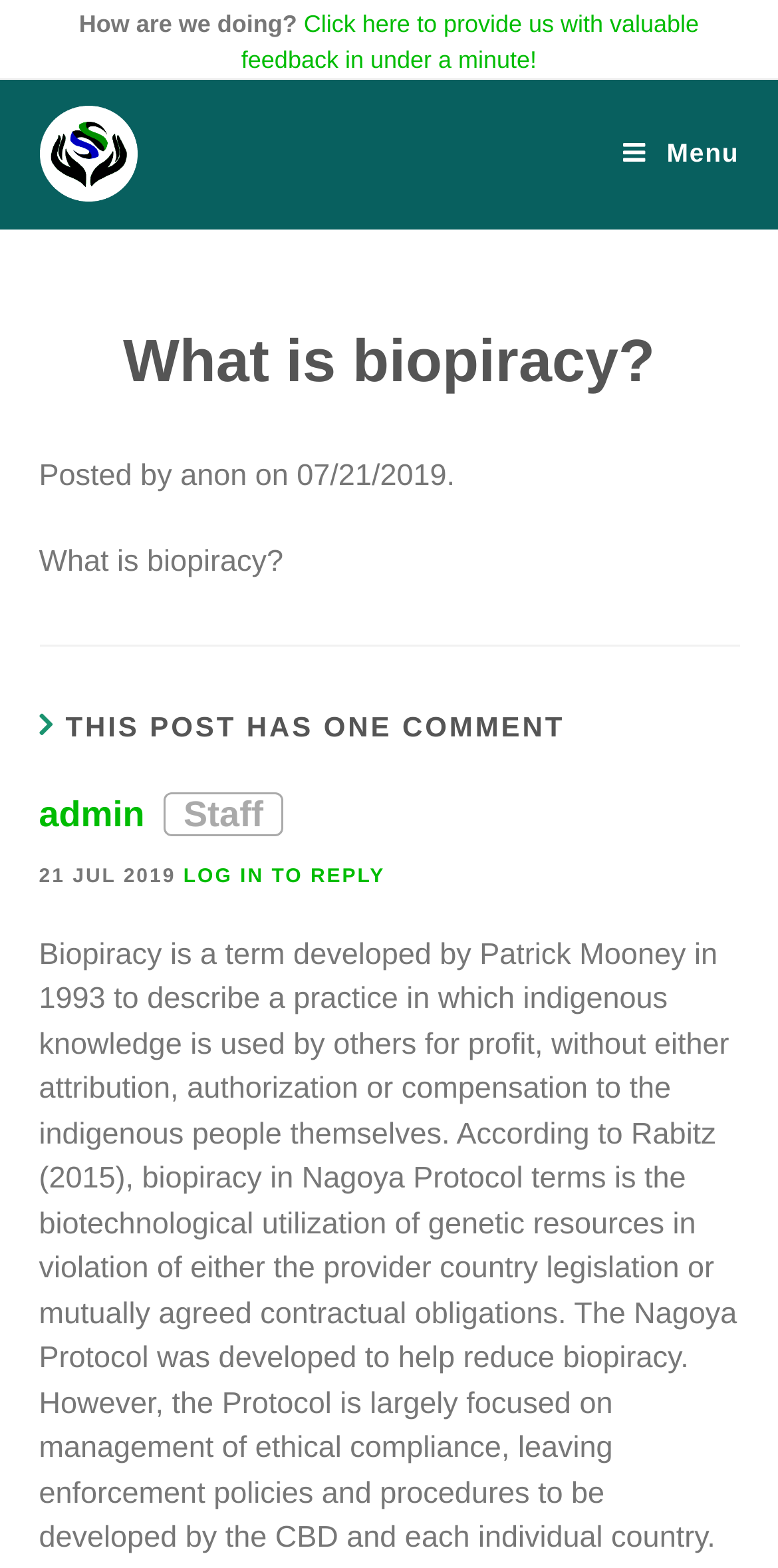Illustrate the webpage's structure and main components comprehensively.

The webpage is about learning about biopiracy, with a focus on the topic "What is biopiracy?" The top-left section of the page features a feedback request, with a static text "How are we doing?" and a link to provide feedback. 

To the right of the feedback request, there is a link to "Learn Nagoya" with an accompanying image. Below this section, there is a menu icon on the top-right corner, represented by a "\uf0c9" symbol.

The main content of the page is divided into sections. The first section has a heading "What is biopiracy?" which spans the entire width of the page. Below this heading, there is a post information section, which includes the author "anon" and the post date "07/21/2019". 

Further down, there is a comment section, indicated by a heading with a "\uf105" symbol, which means the post has one comment. The comment section includes the commenter's name "admin Staff", the comment date "21 JUL 2019", and a link to reply to the comment, labeled "LOG IN TO REPLY".